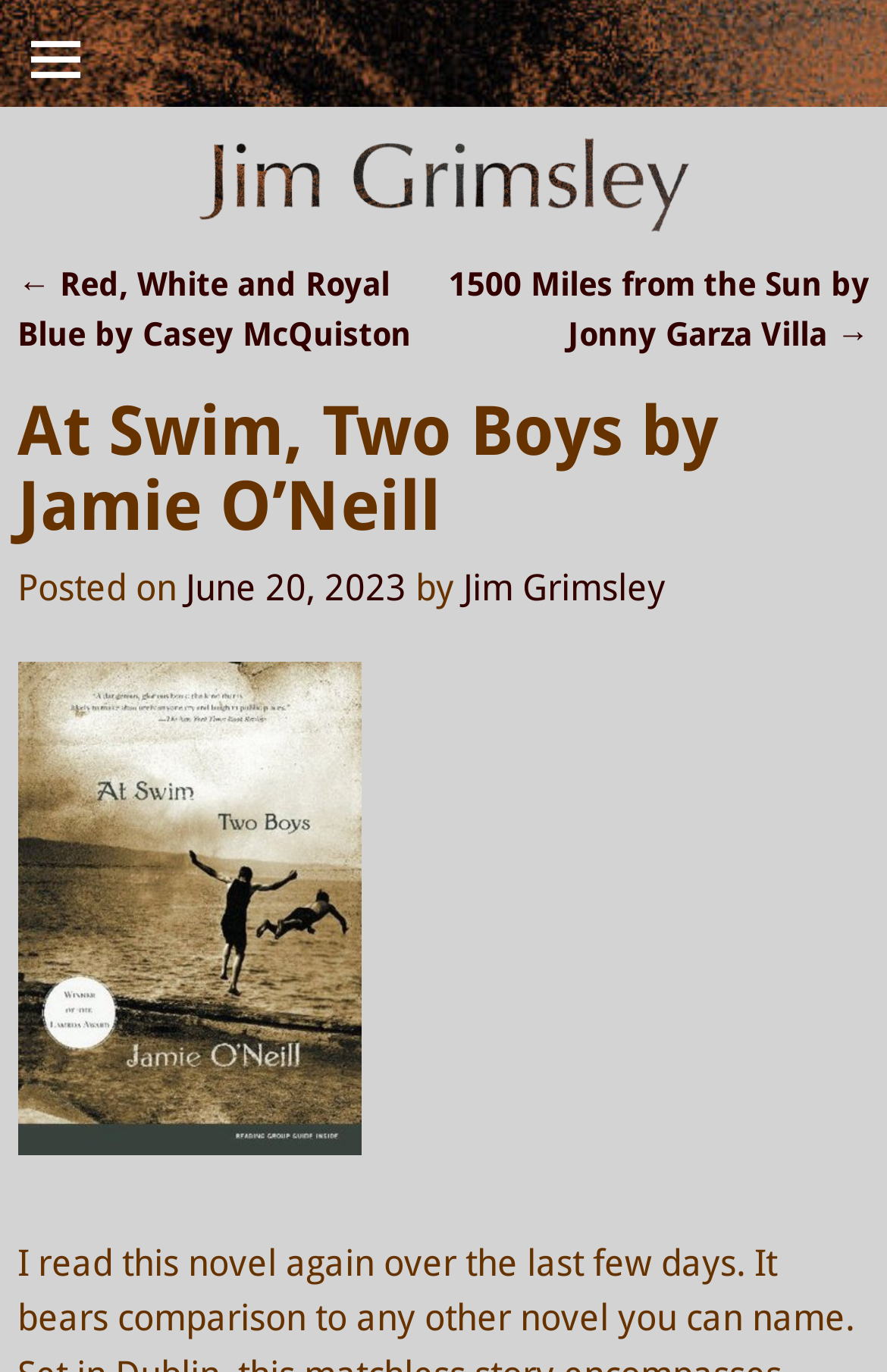What is the title of the book?
Based on the visual, give a brief answer using one word or a short phrase.

At Swim, Two Boys